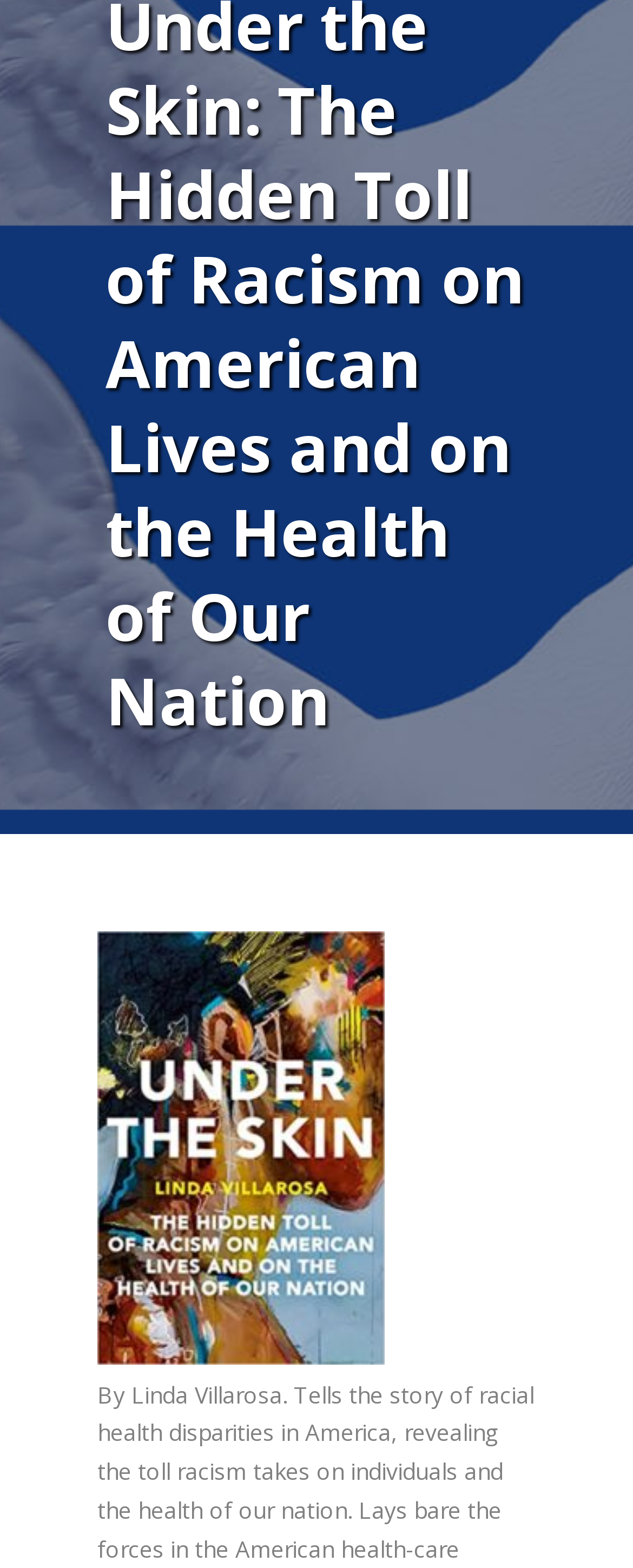Find the bounding box of the UI element described as: "Newsletters". The bounding box coordinates should be given as four float values between 0 and 1, i.e., [left, top, right, bottom].

[0.154, 0.123, 0.846, 0.175]